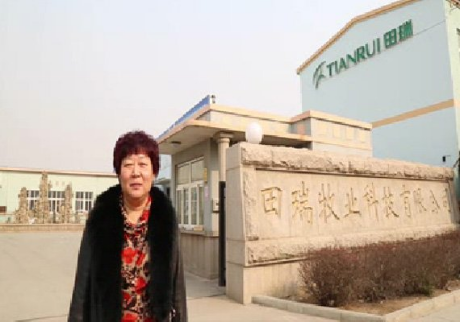Describe every detail you can see in the image.

The image captures a confident woman standing in front of a corporate building, prominently displaying the name "TIANRUI" on its facade. The structure, which appears to be part of a manufacturing or technology firm, features a welcoming entrance that hints at a professional environment. The woman wears a fashionable outfit with a floral pattern and a stylish coat, contrasting with the industrial backdrop. Her presence adds a personal touch to the corporate setting, embodying the people who contribute to the success of the company. The overall scene reflects a blend of corporate professionalism and individual character, indicative of the company's approach to fostering relationships and innovation within its sector.